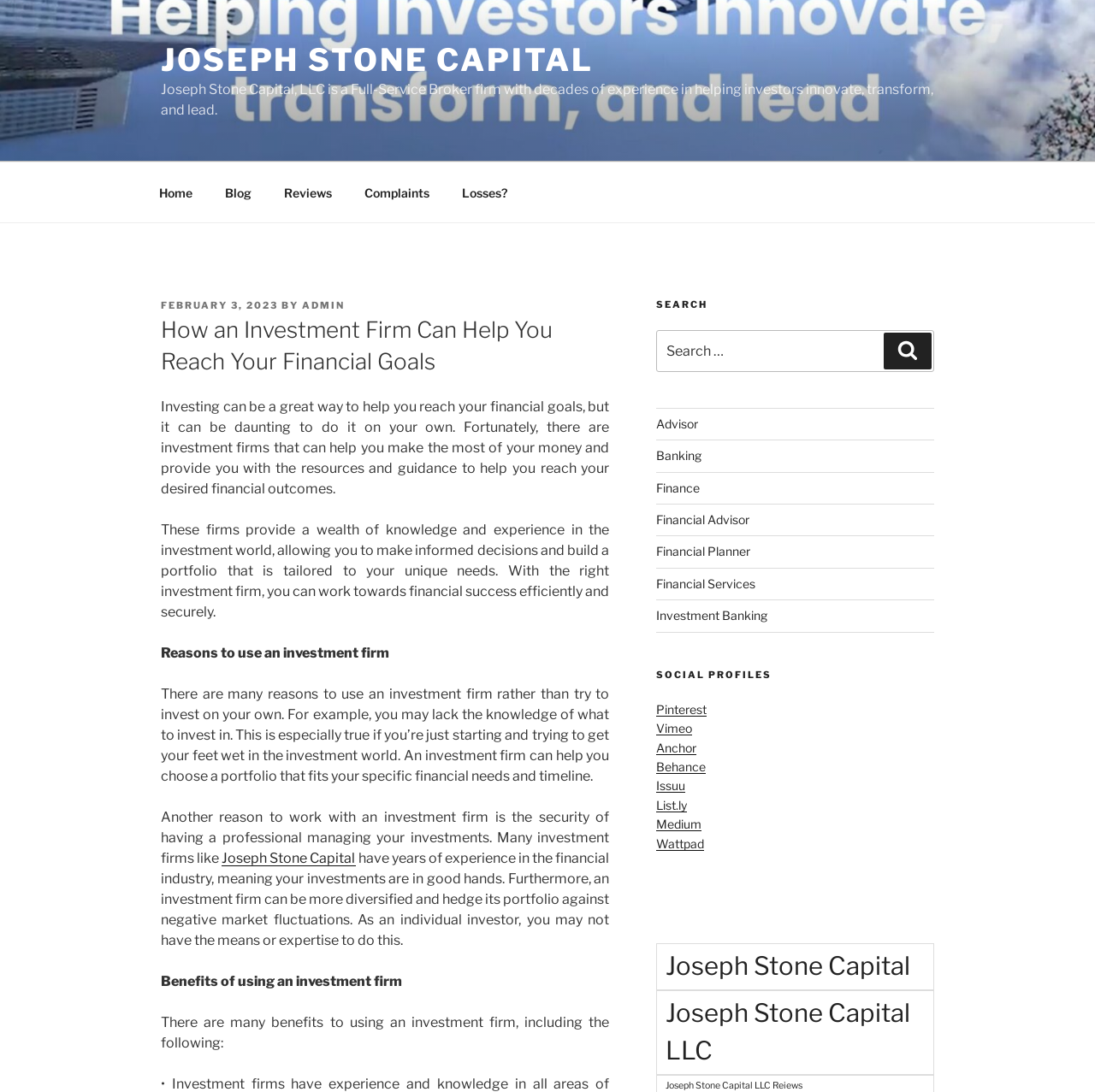Identify and extract the heading text of the webpage.

How an Investment Firm Can Help You Reach Your Financial Goals